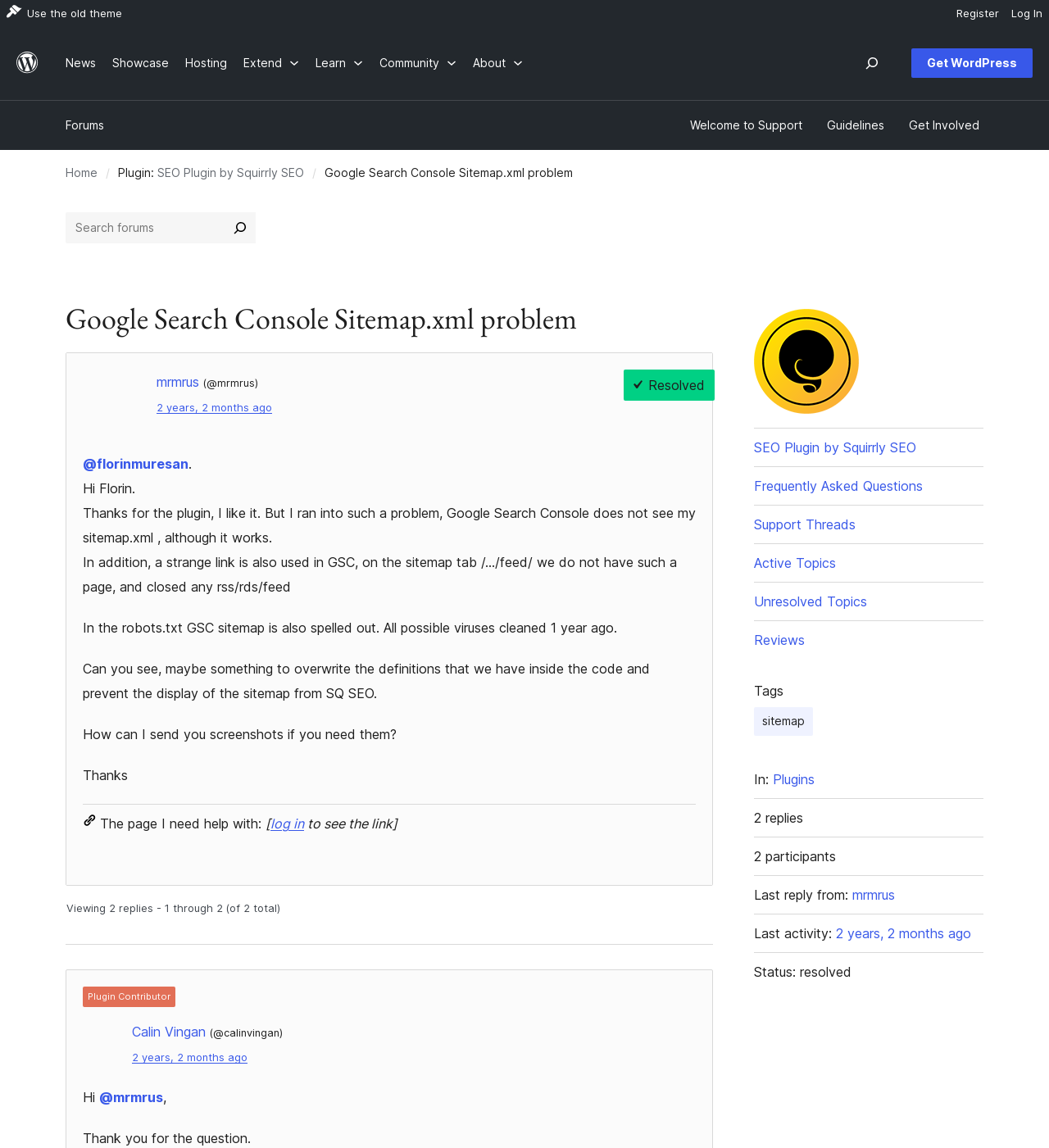Determine the bounding box coordinates of the clickable region to follow the instruction: "Search for something".

[0.062, 0.185, 0.244, 0.212]